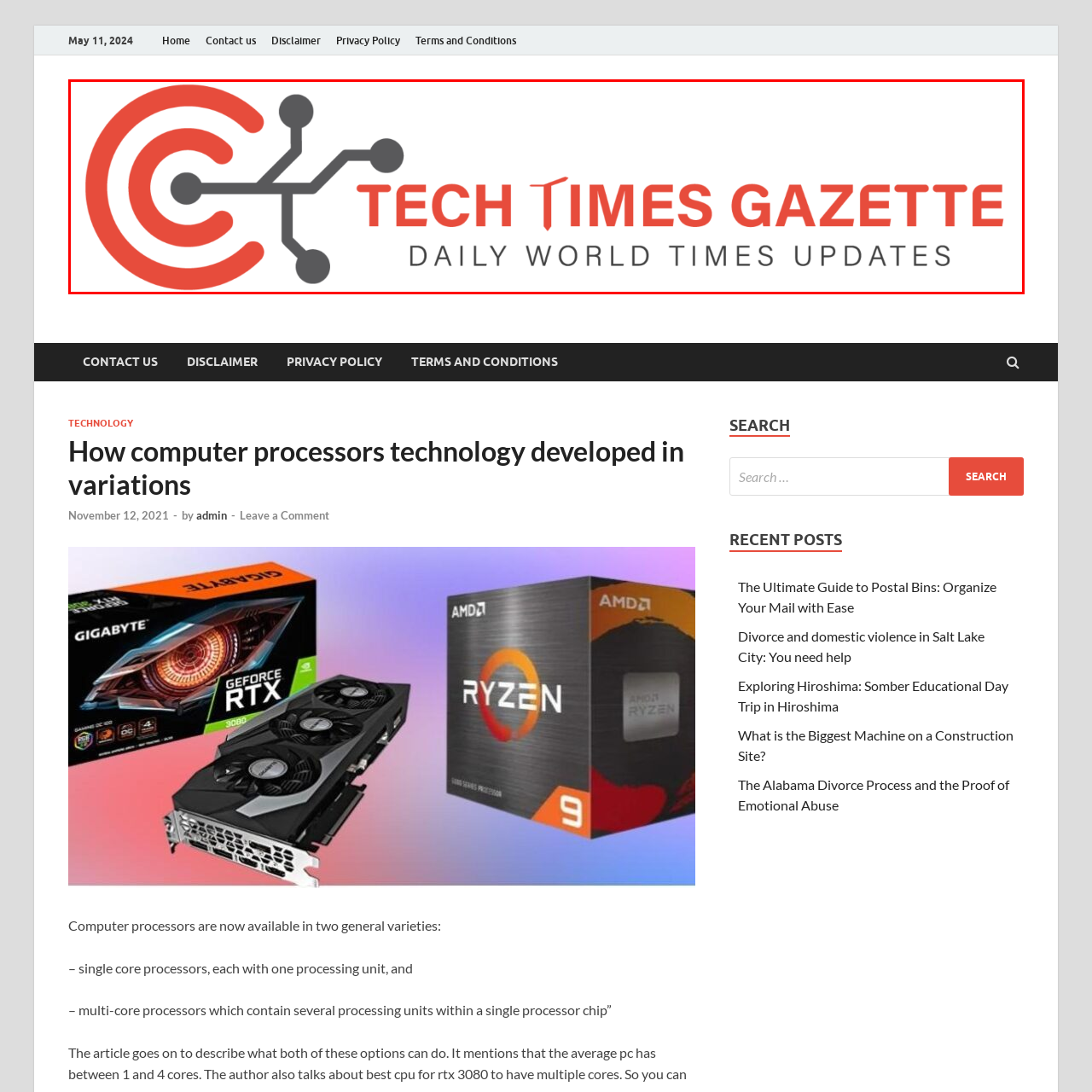What is the purpose of the publication?
Observe the image within the red bounding box and generate a detailed answer, ensuring you utilize all relevant visual cues.

The purpose of the publication, as indicated by the logo and the text 'DAILY WORLD TIMES UPDATES', is to deliver timely updates and insights in the technology sector, making it a dynamic source of information in the tech sphere.